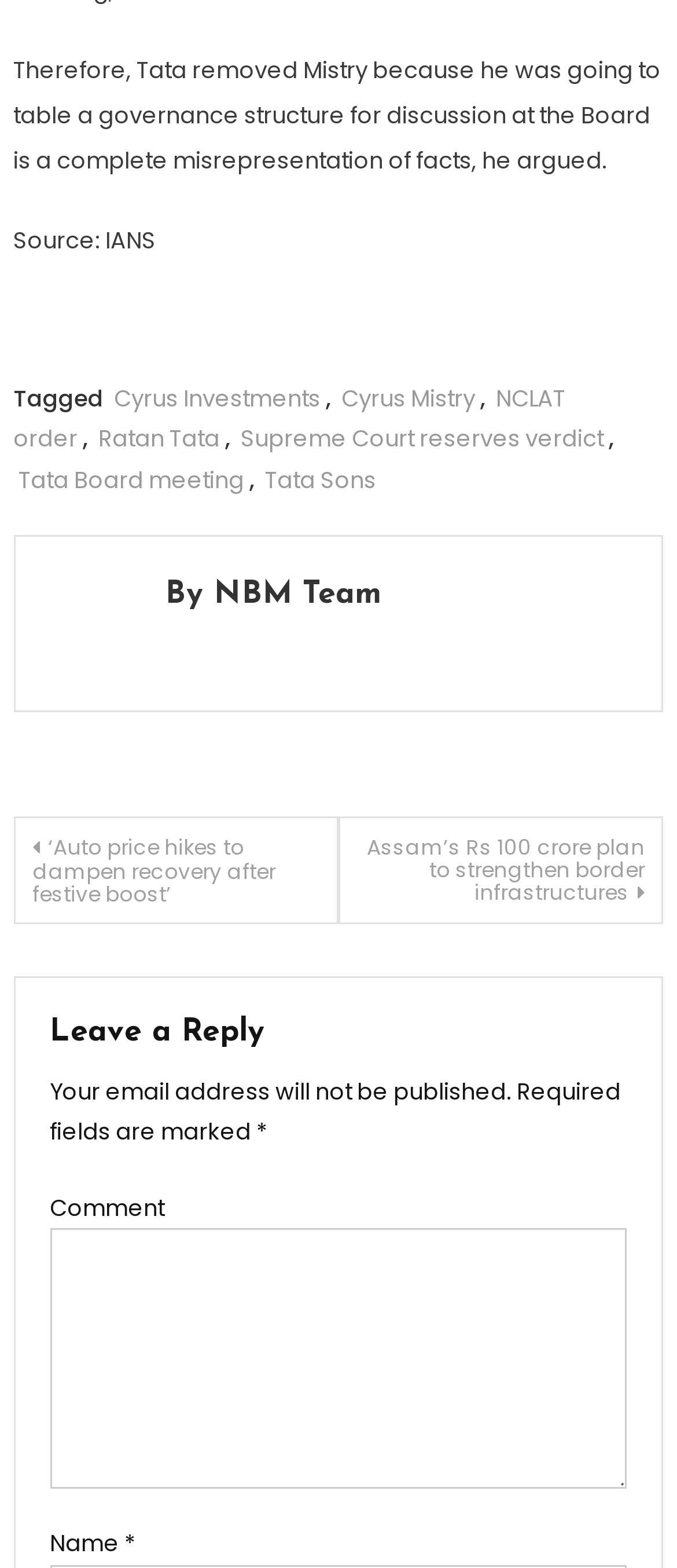What are the two links on the left side of the 'Post navigation' section?
Please utilize the information in the image to give a detailed response to the question.

The answer can be found by looking at the link elements inside the 'Post navigation' section, which are located on the left side, and their corresponding text is 'Auto price hikes to dampen recovery after festive boost' and 'Assam’s Rs 100 crore plan to strengthen border infrastructures'.